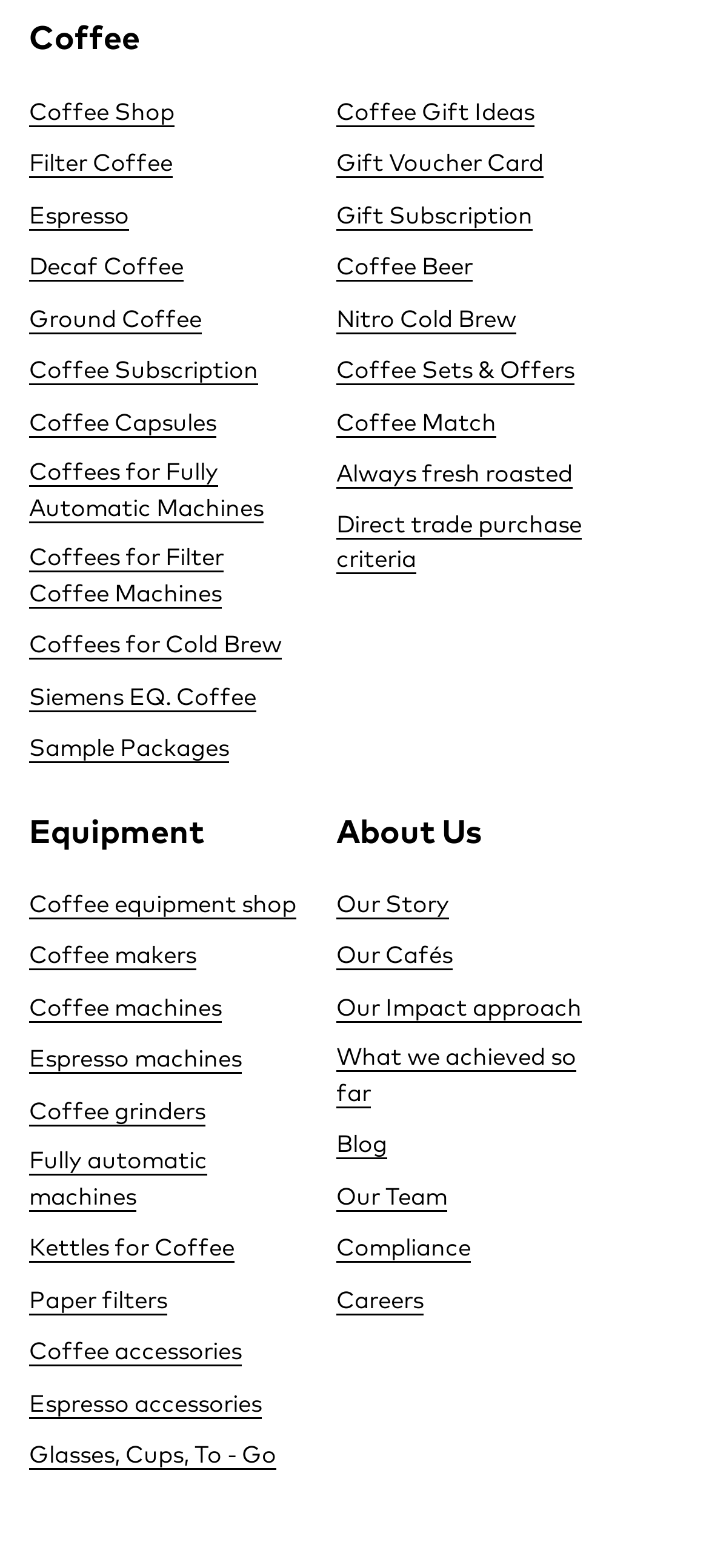Specify the bounding box coordinates of the element's area that should be clicked to execute the given instruction: "Explore Coffee Gift Ideas". The coordinates should be four float numbers between 0 and 1, i.e., [left, top, right, bottom].

[0.474, 0.064, 0.754, 0.079]